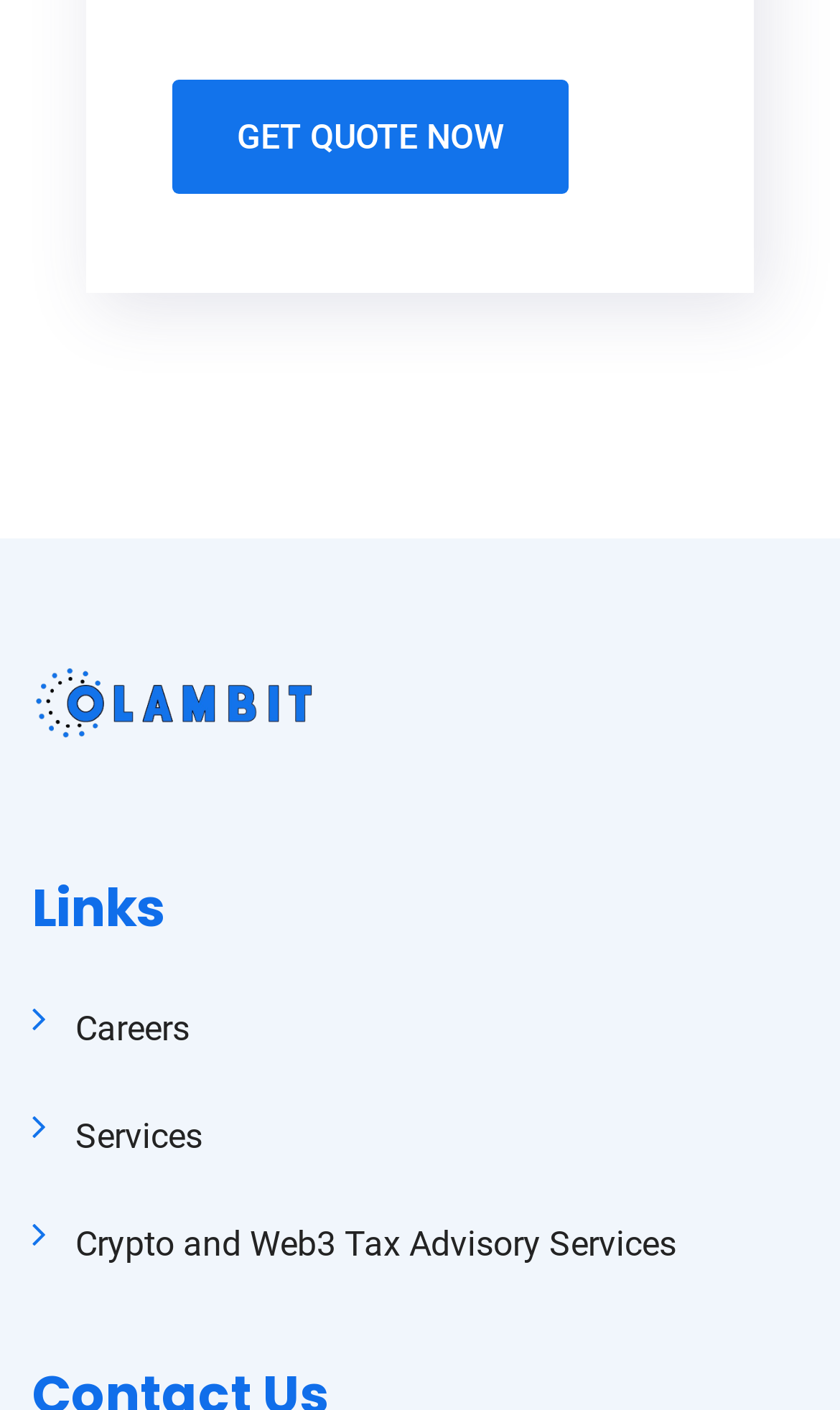Given the element description: "Services", predict the bounding box coordinates of the UI element it refers to, using four float numbers between 0 and 1, i.e., [left, top, right, bottom].

[0.038, 0.776, 0.241, 0.836]